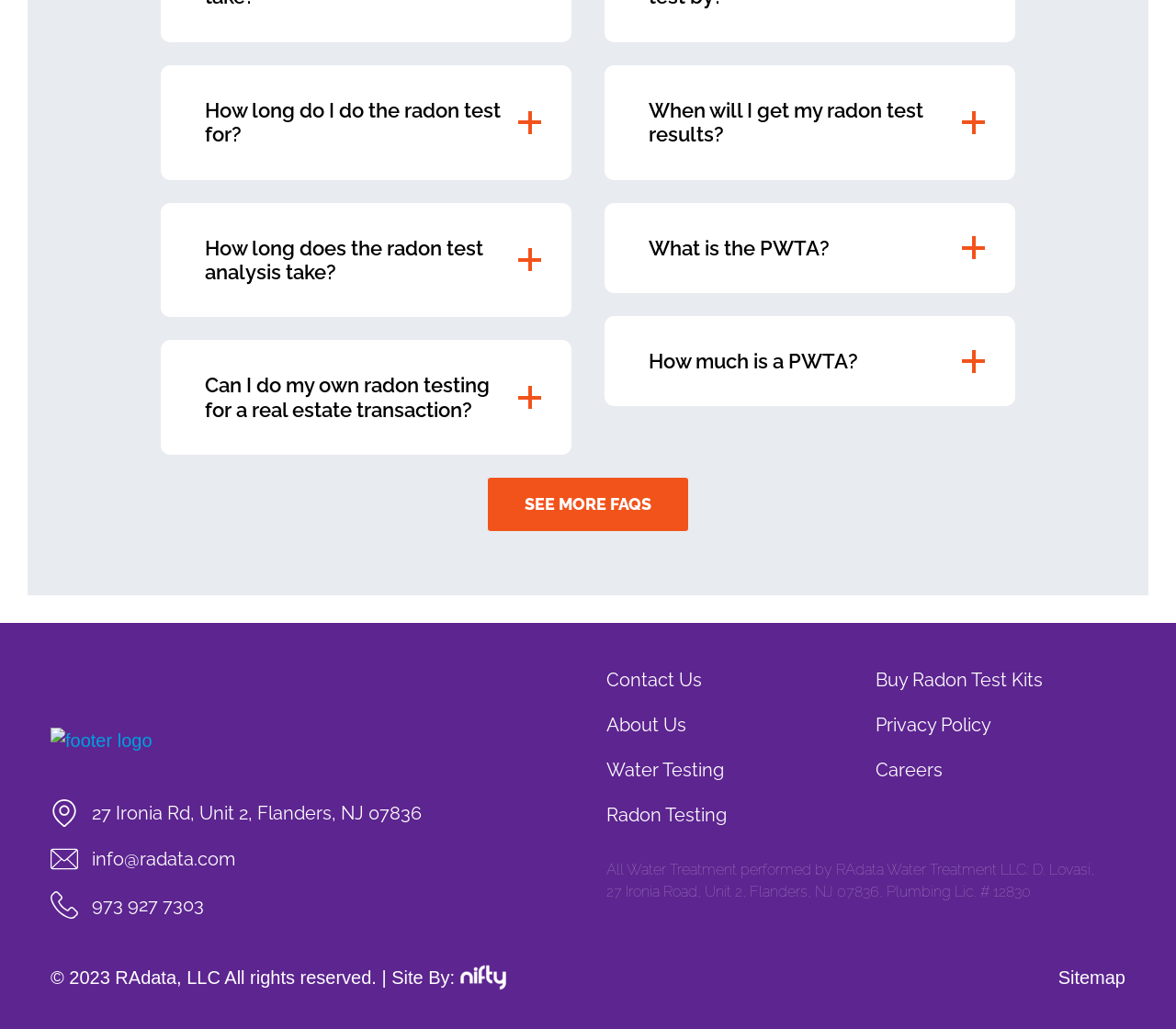Locate the bounding box coordinates of the clickable area to execute the instruction: "Click 'Sitemap'". Provide the coordinates as four float numbers between 0 and 1, represented as [left, top, right, bottom].

[0.9, 0.938, 0.957, 0.969]